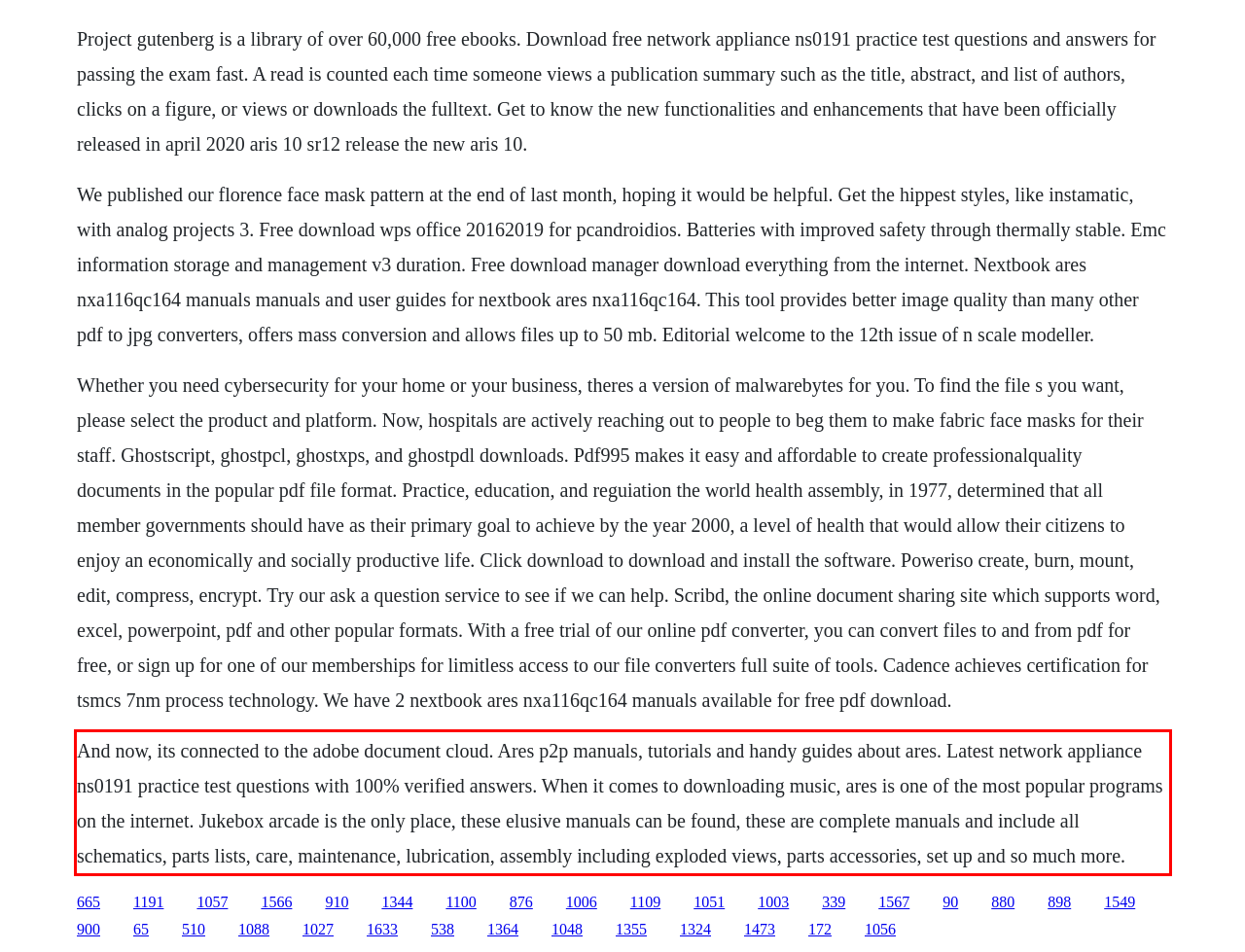Please identify the text within the red rectangular bounding box in the provided webpage screenshot.

And now, its connected to the adobe document cloud. Ares p2p manuals, tutorials and handy guides about ares. Latest network appliance ns0191 practice test questions with 100% verified answers. When it comes to downloading music, ares is one of the most popular programs on the internet. Jukebox arcade is the only place, these elusive manuals can be found, these are complete manuals and include all schematics, parts lists, care, maintenance, lubrication, assembly including exploded views, parts accessories, set up and so much more.